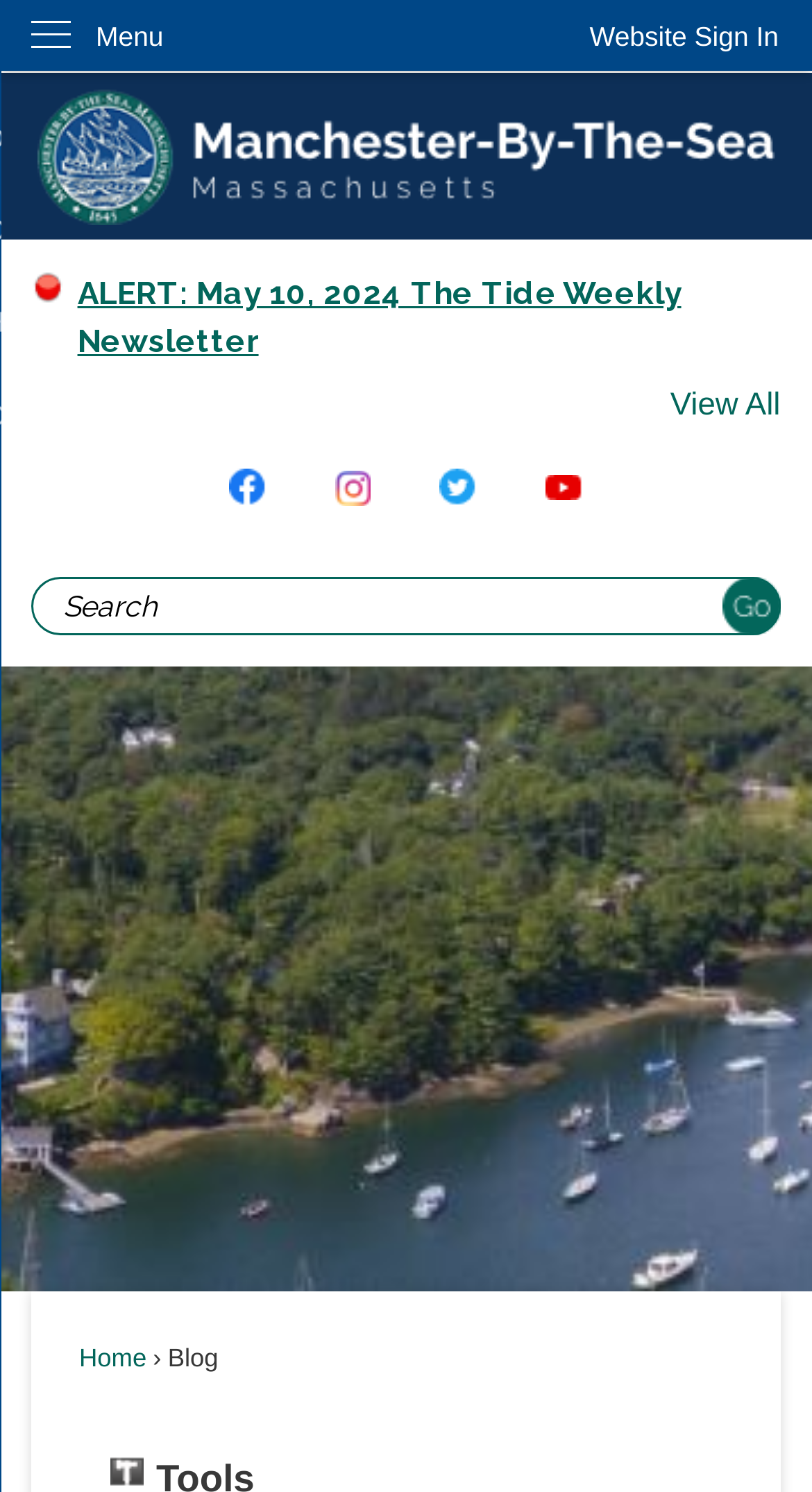Determine the bounding box coordinates of the clickable element necessary to fulfill the instruction: "Search for something". Provide the coordinates as four float numbers within the 0 to 1 range, i.e., [left, top, right, bottom].

[0.039, 0.387, 0.961, 0.426]